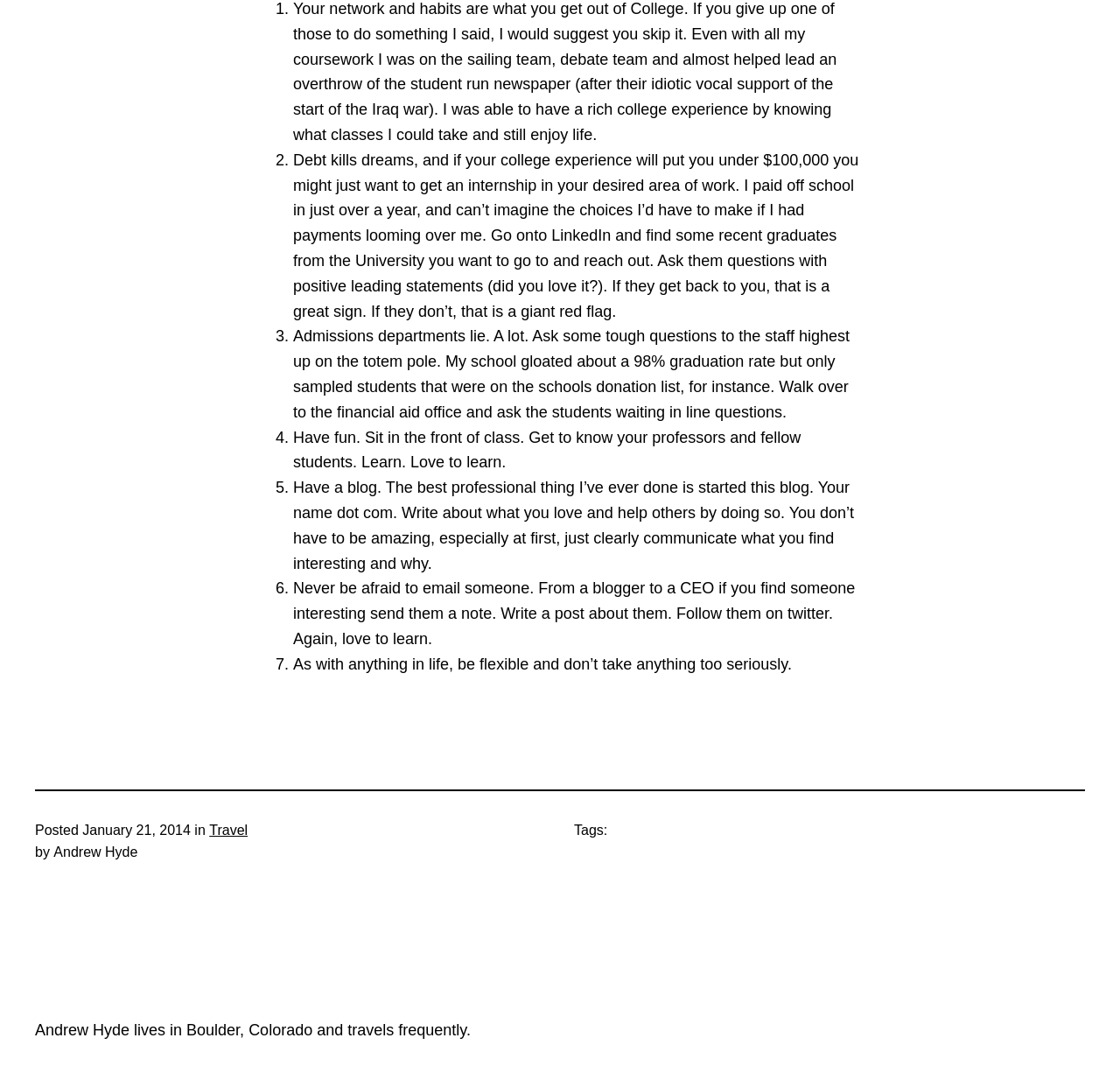Identify the bounding box coordinates for the UI element mentioned here: "Travel". Provide the coordinates as four float values between 0 and 1, i.e., [left, top, right, bottom].

[0.187, 0.761, 0.221, 0.775]